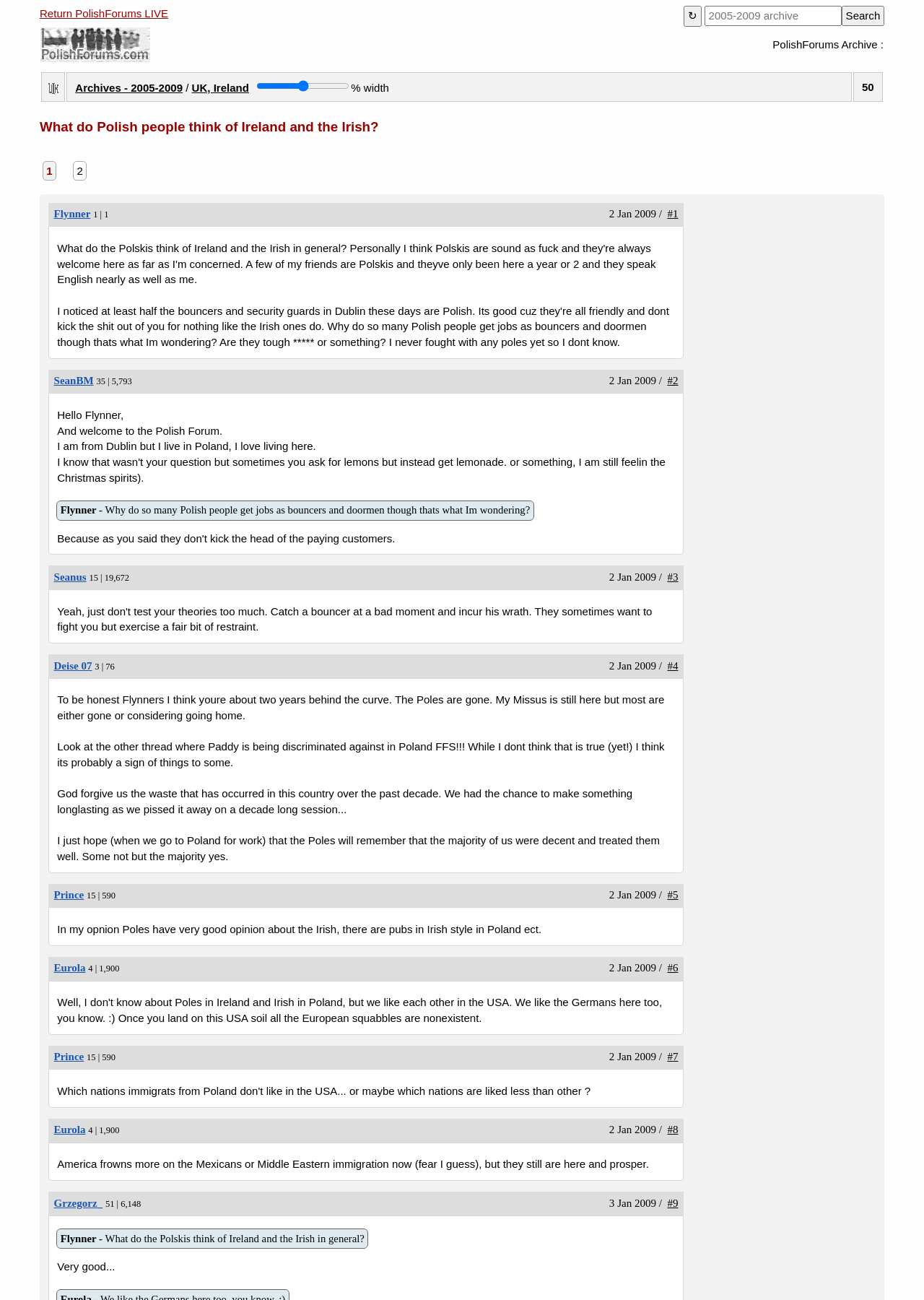Describe every aspect of the webpage comprehensively.

This webpage appears to be a forum or discussion board, with a title "What do Polish people think of Ireland and the Irish?" at the top. Below the title, there is a navigation bar with a link to "Return PolishForums LIVE" on the left and a search box on the right, accompanied by a button labeled "Search" and a refresh button.

The main content of the page is divided into several sections, each containing a discussion thread or article. There are 6 articles in total, each with a title, author, and posting date. The articles are arranged in a vertical layout, with the most recent one at the top.

Each article has a similar structure, with the author's name and posting date on the top, followed by the article content. The content includes text, with some articles having multiple paragraphs. Some articles also have links to other threads or posts, labeled as "#1", "#2", etc.

The articles are separated by a small gap, and there is a horizontal line separating each article from the next. The overall layout is clean and easy to read, with a focus on the discussion content.

In terms of specific content, the articles appear to be discussing the topic of Polish people's opinions about Ireland and the Irish. The discussions are varied, with some articles talking about the experiences of Polish people living in Ireland, while others discuss the opinions of Irish people about Poland. There are also some articles that mention specific events or news related to the topic.